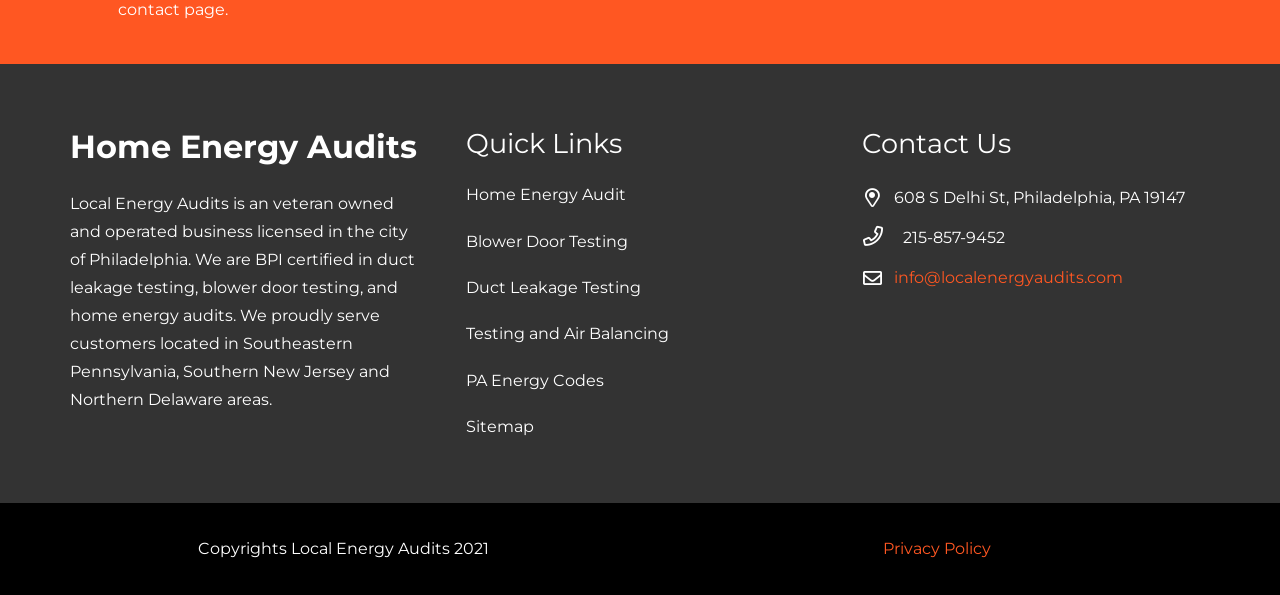What is the address of Local Energy Audits?
Refer to the image and offer an in-depth and detailed answer to the question.

From the StaticText element, we can see that the address of Local Energy Audits is '608 S Delhi St, Philadelphia, PA 19147', which is mentioned in the Contact Us section.